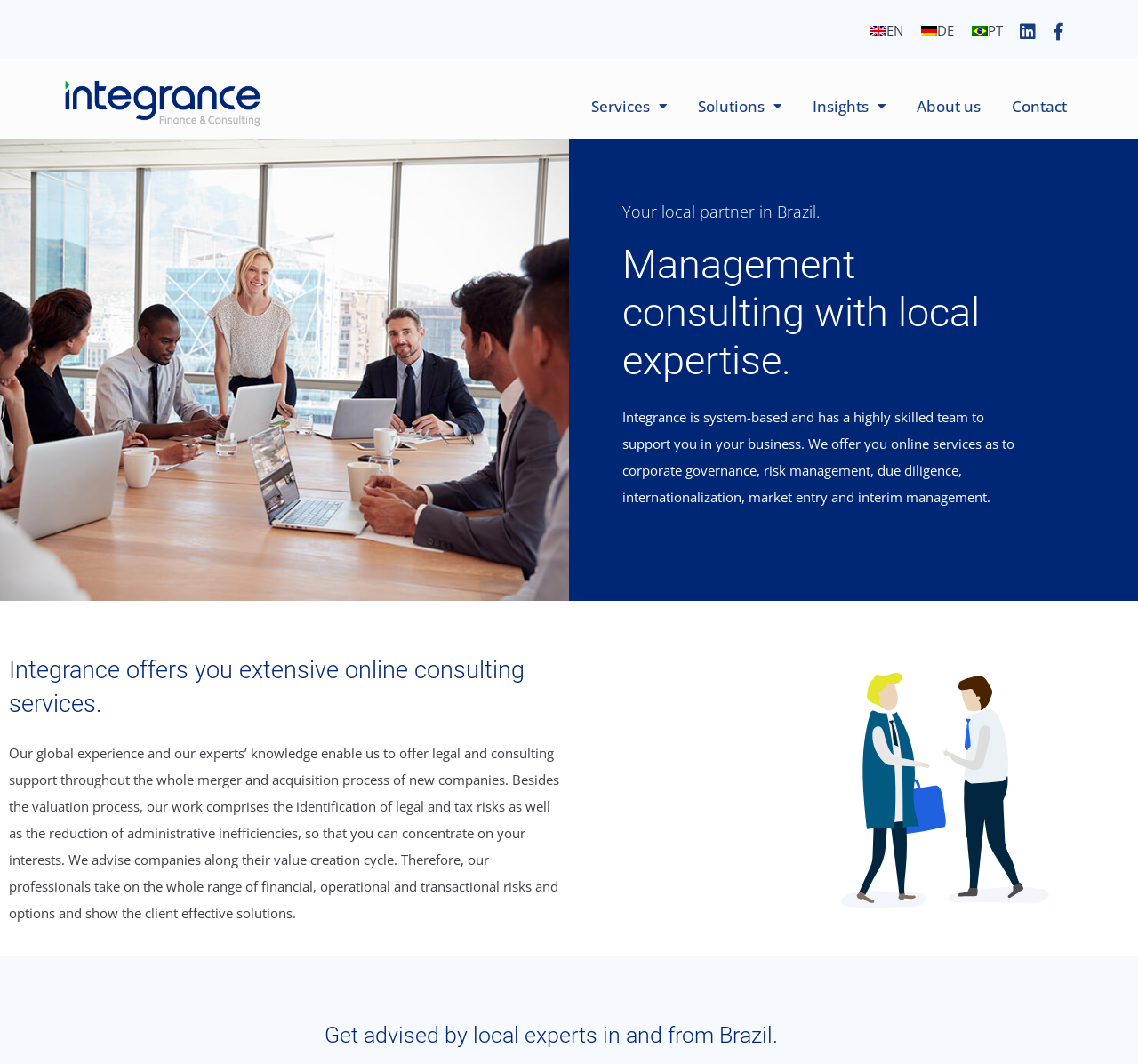Determine the bounding box coordinates of the clickable region to follow the instruction: "Visit Integrance's LinkedIn page".

[0.895, 0.021, 0.911, 0.038]